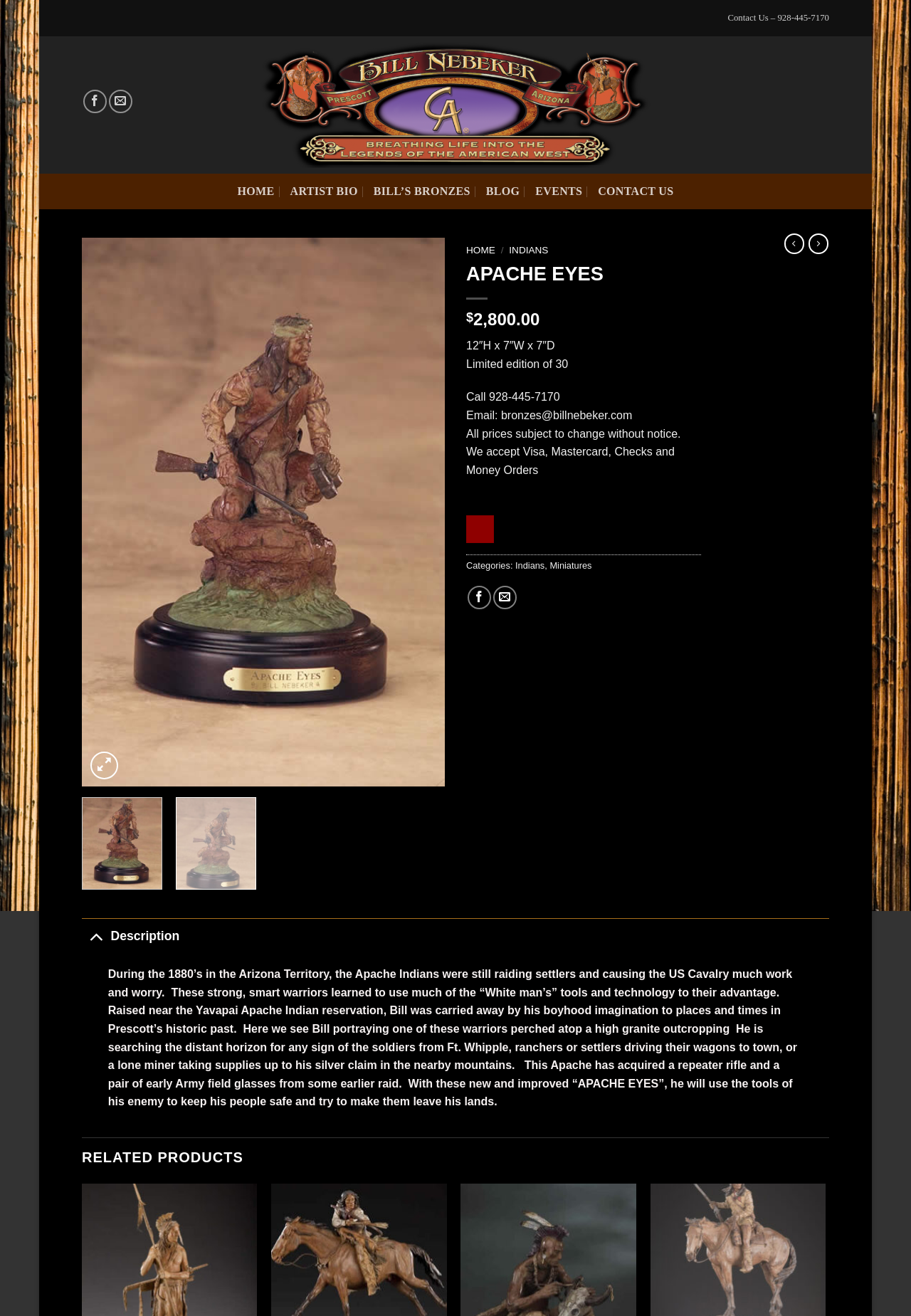Please identify the bounding box coordinates of the clickable region that I should interact with to perform the following instruction: "Contact us by phone". The coordinates should be expressed as four float numbers between 0 and 1, i.e., [left, top, right, bottom].

[0.799, 0.006, 0.91, 0.022]